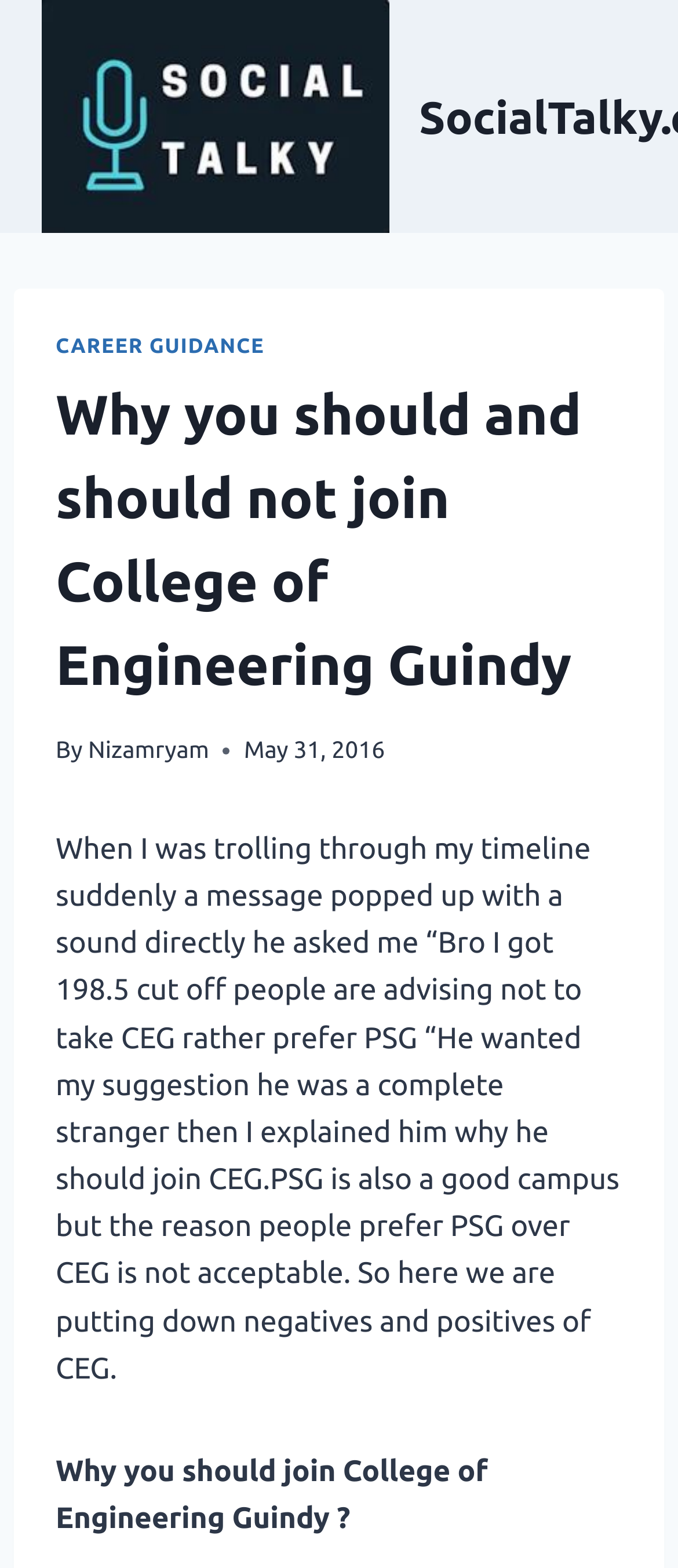What is the purpose of the article?
Please answer the question as detailed as possible based on the image.

The purpose of the article can be inferred from the content, which discusses the reasons why one should or should not join College of Engineering Guindy, providing a balanced view of the college's pros and cons.